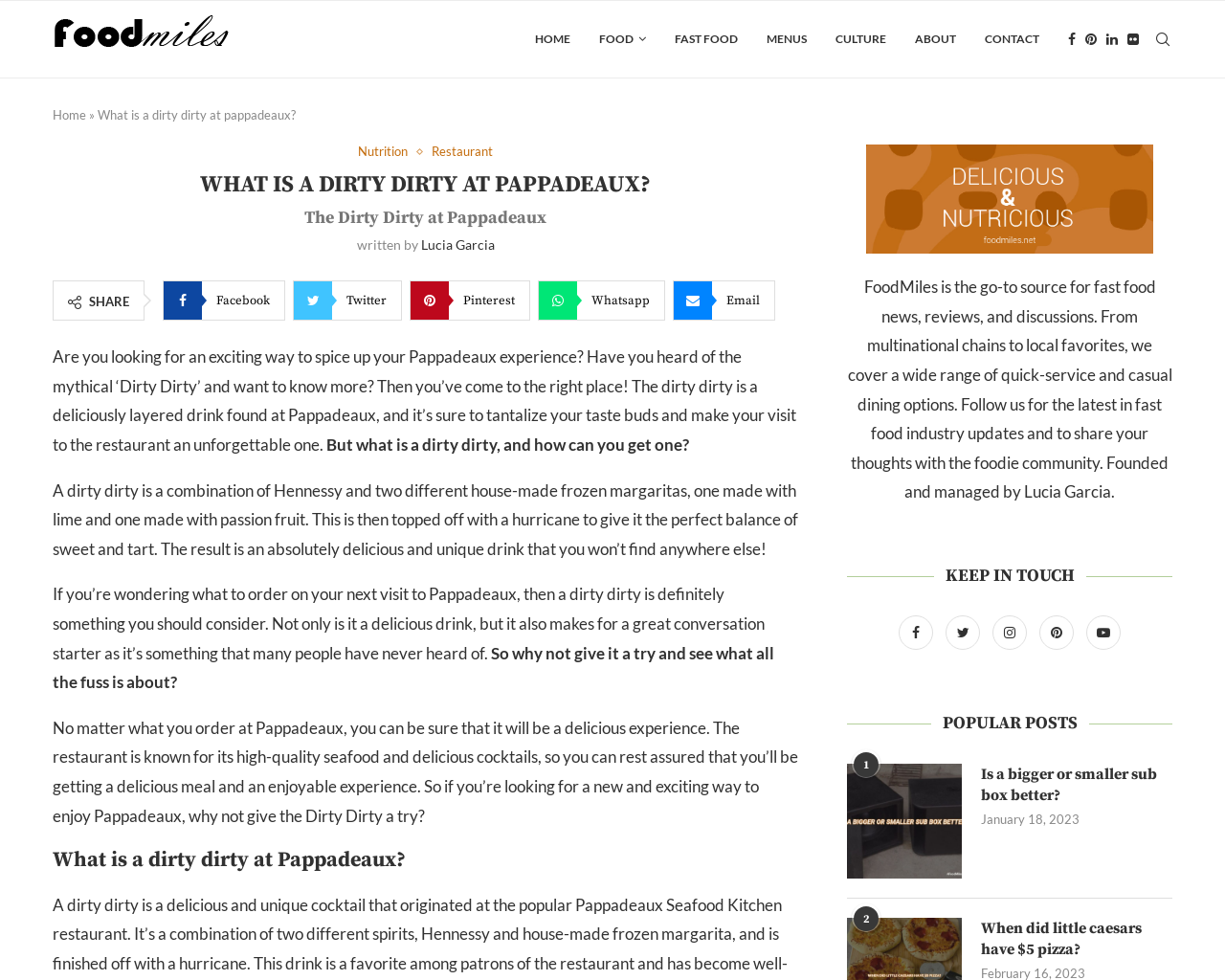Identify the bounding box coordinates of the specific part of the webpage to click to complete this instruction: "Click on the 'HOME' link".

[0.437, 0.001, 0.466, 0.079]